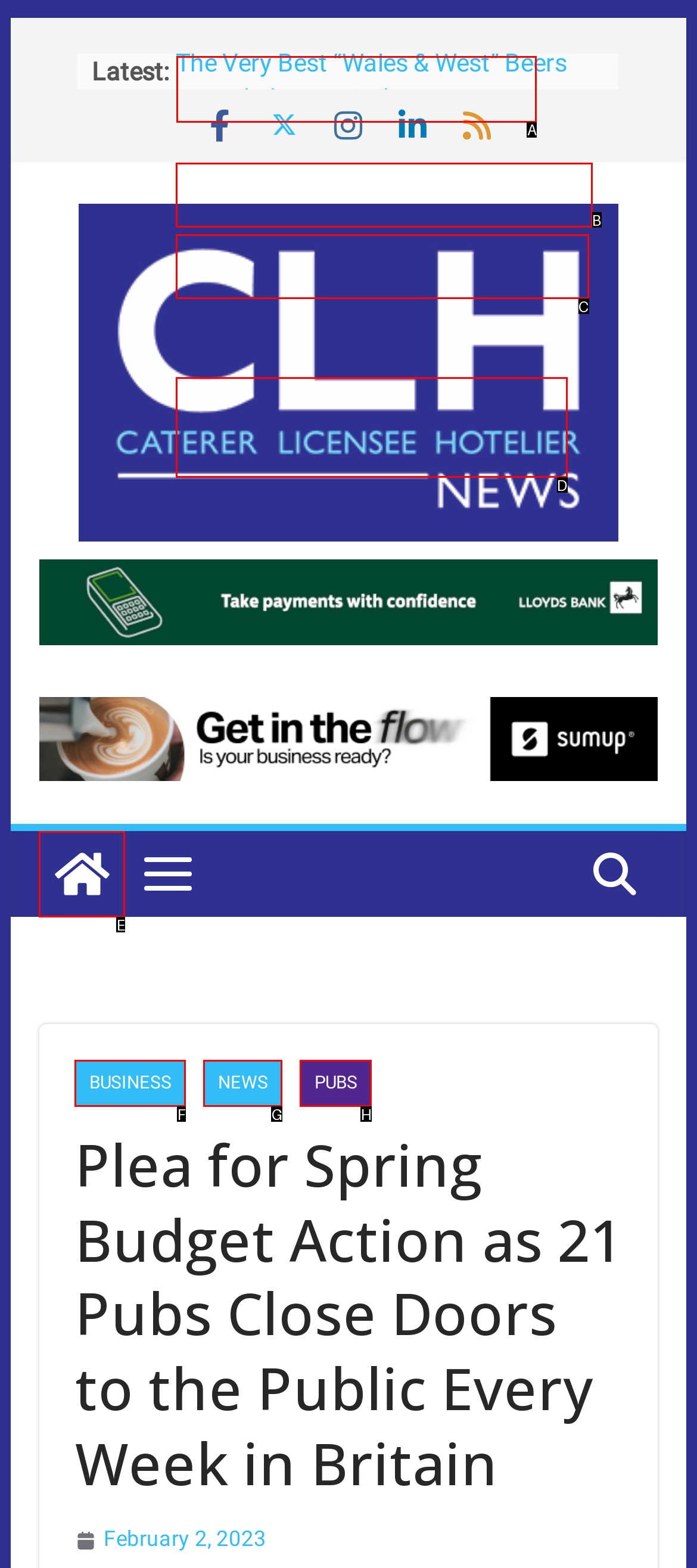Determine which HTML element to click on in order to complete the action: View 'Cold Food, Long Waits – Britons’ Biggest Hospitality Bug Bears'.
Reply with the letter of the selected option.

A